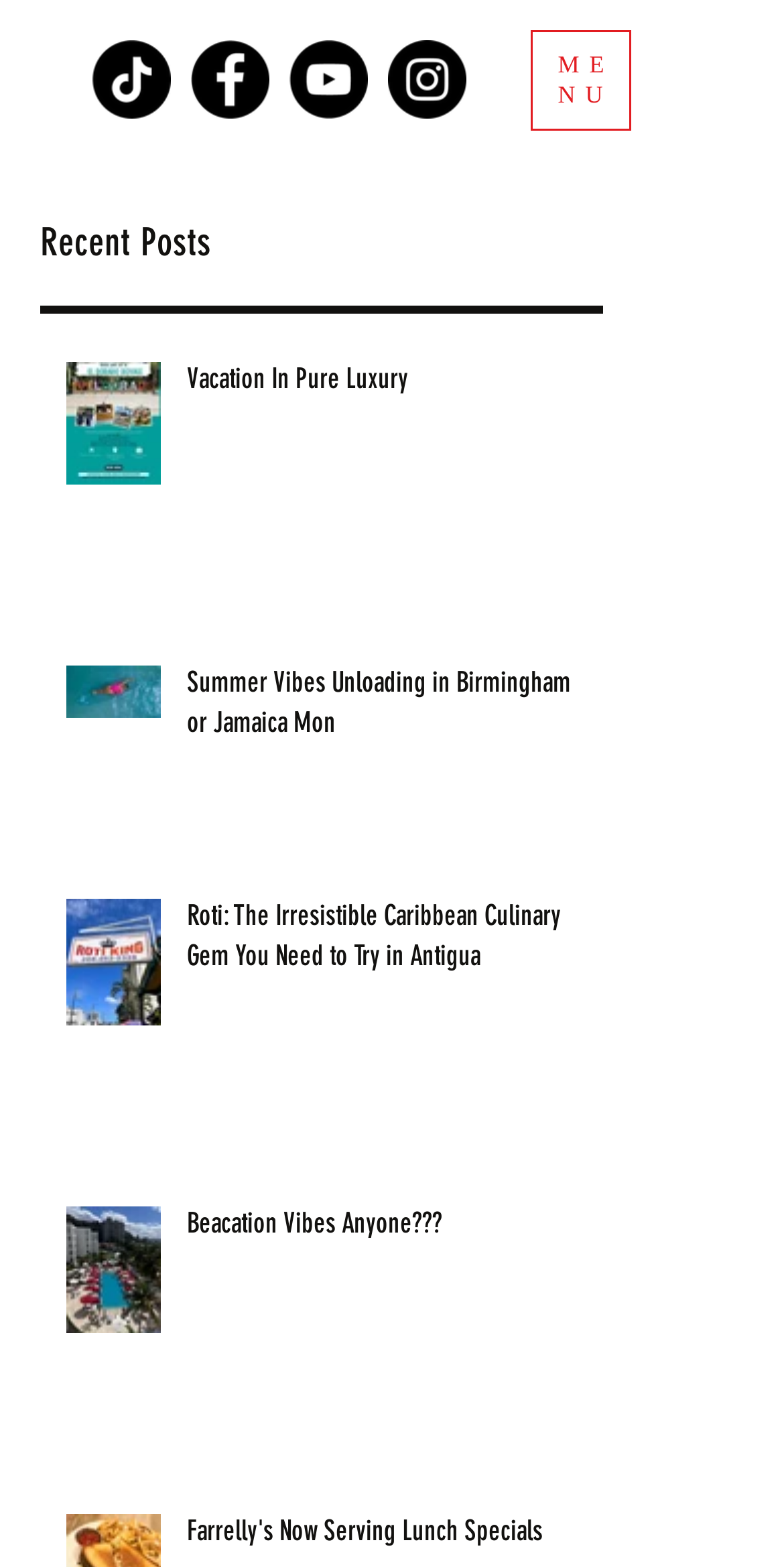Identify the bounding box coordinates for the element you need to click to achieve the following task: "Visit TikTok page". Provide the bounding box coordinates as four float numbers between 0 and 1, in the form [left, top, right, bottom].

[0.118, 0.026, 0.218, 0.076]